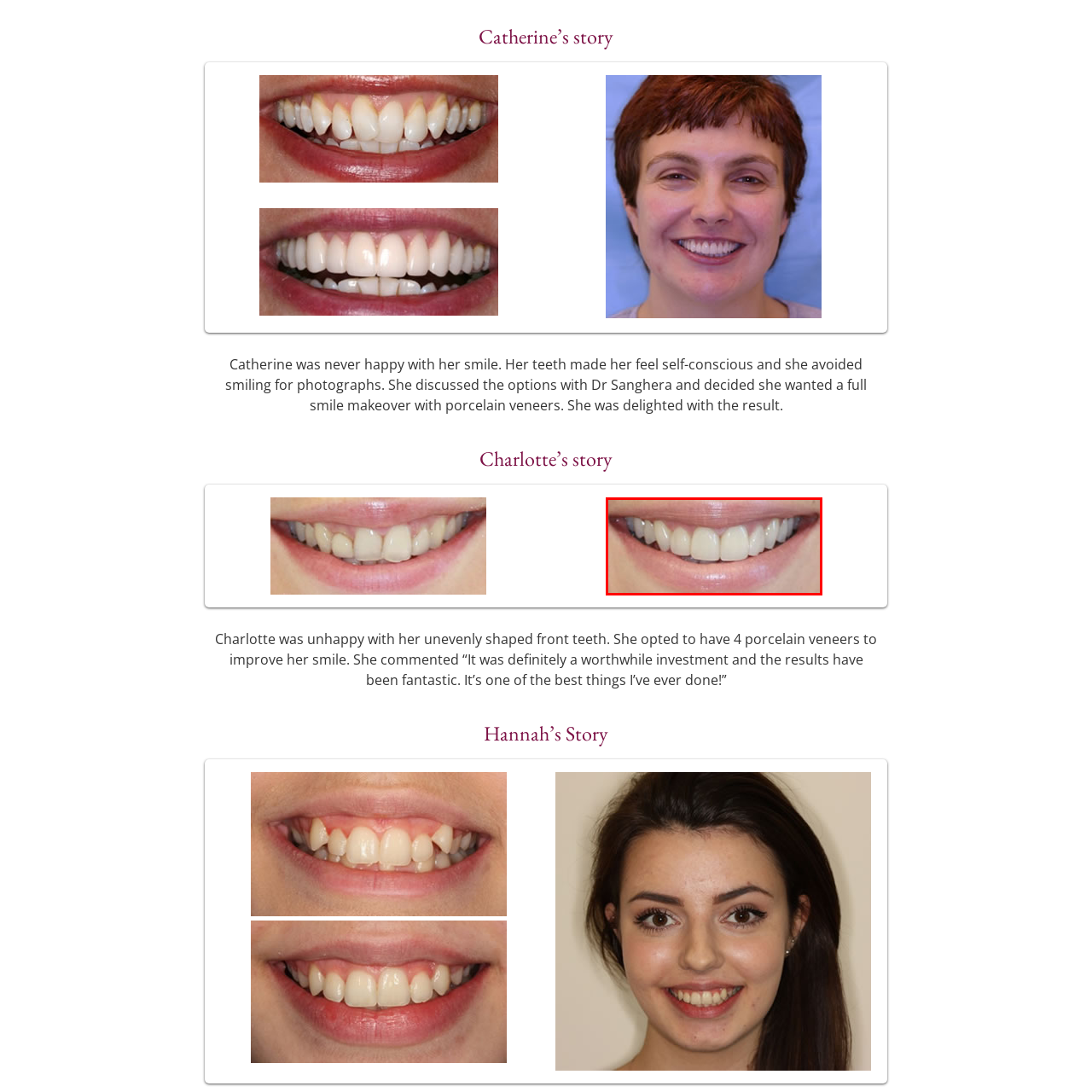Pay attention to the image encircled in red and give a thorough answer to the subsequent question, informed by the visual details in the image:
How does Charlotte feel about her decision to invest in her smile?

According to the caption, Charlotte expressed satisfaction with the results of her smile makeover, stating that investing in her smile was one of the best decisions she has ever made, indicating a high level of confidence and happiness with the outcome.